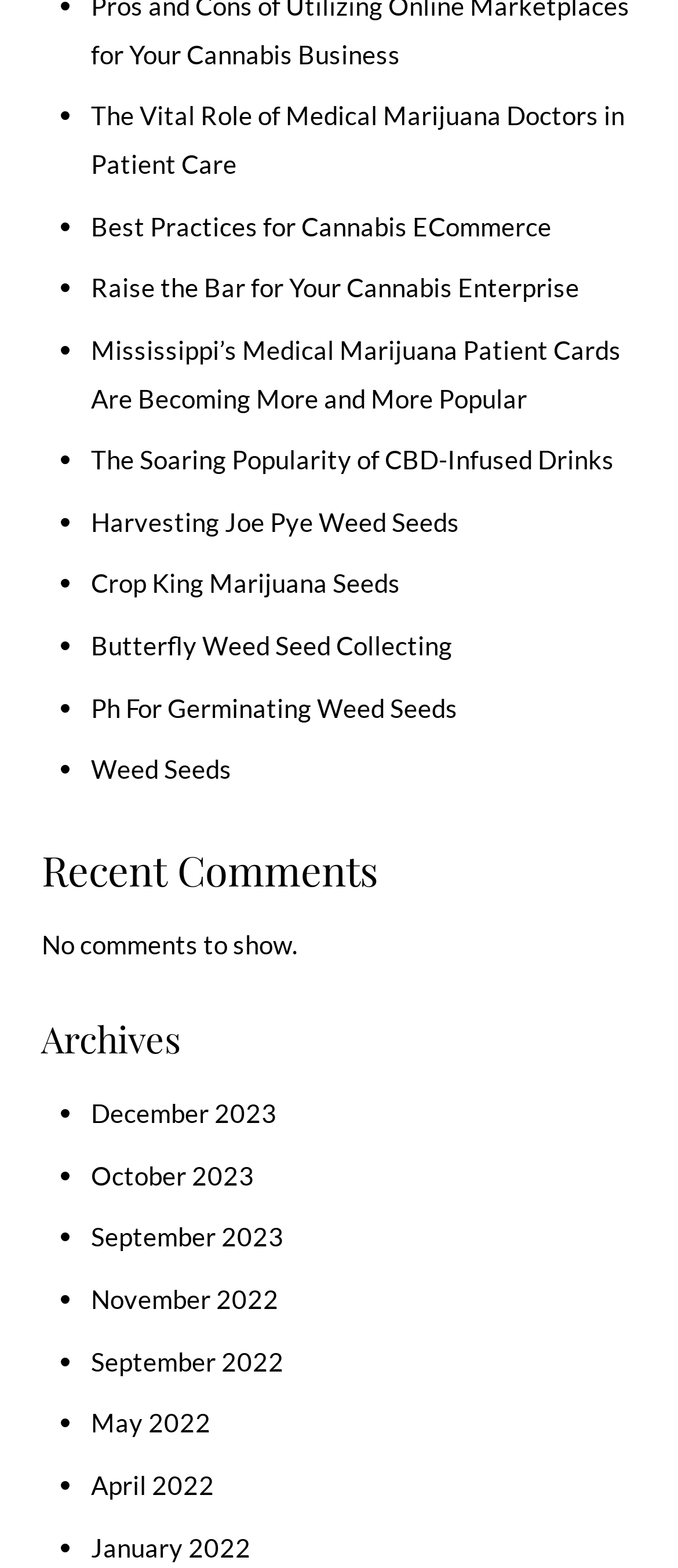Determine the bounding box coordinates of the region I should click to achieve the following instruction: "Browse archives from December 2023". Ensure the bounding box coordinates are four float numbers between 0 and 1, i.e., [left, top, right, bottom].

[0.134, 0.699, 0.408, 0.719]